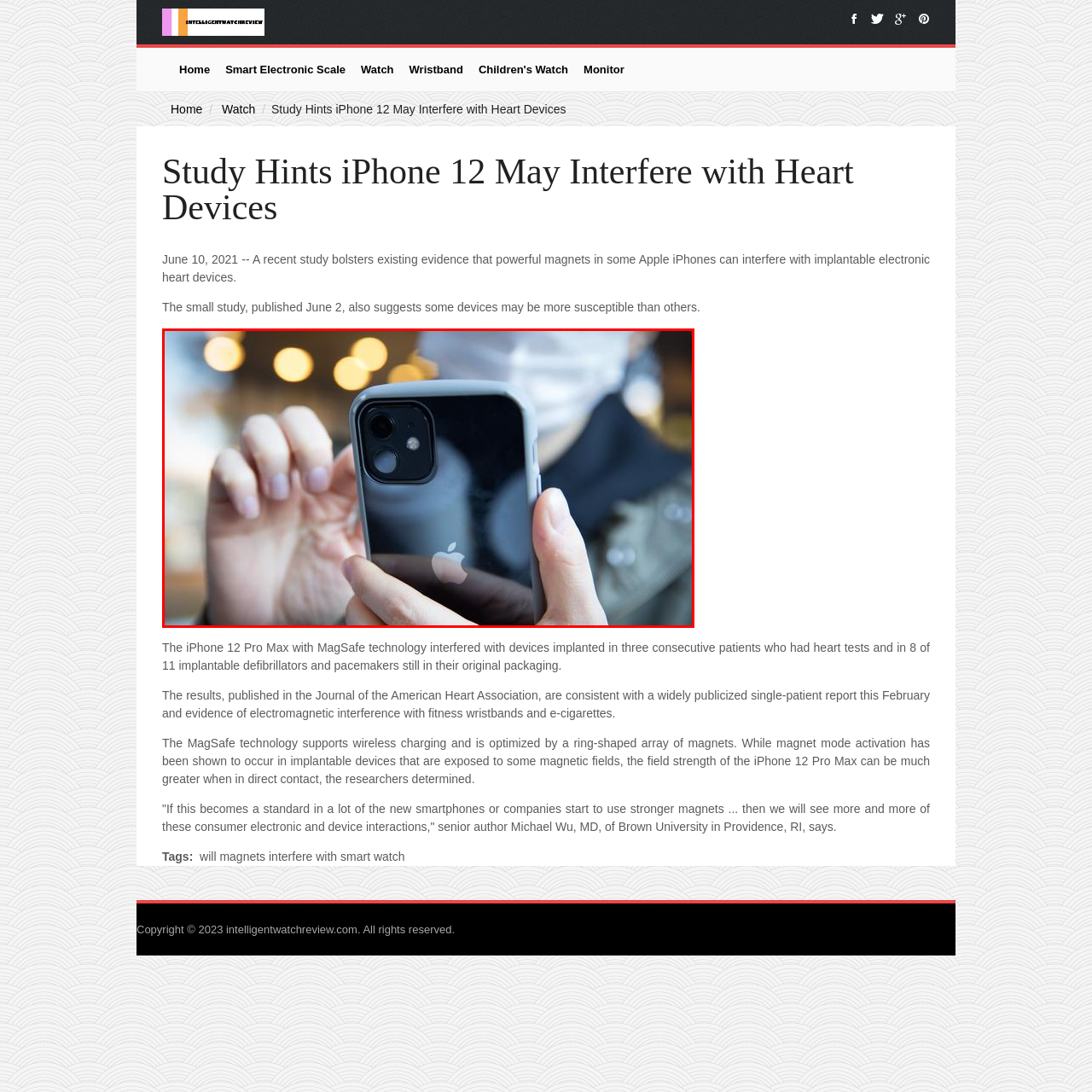Analyze the image surrounded by the red box and respond concisely: Why is the iPhone 12 model highlighted in recent studies?

Interference with heart devices